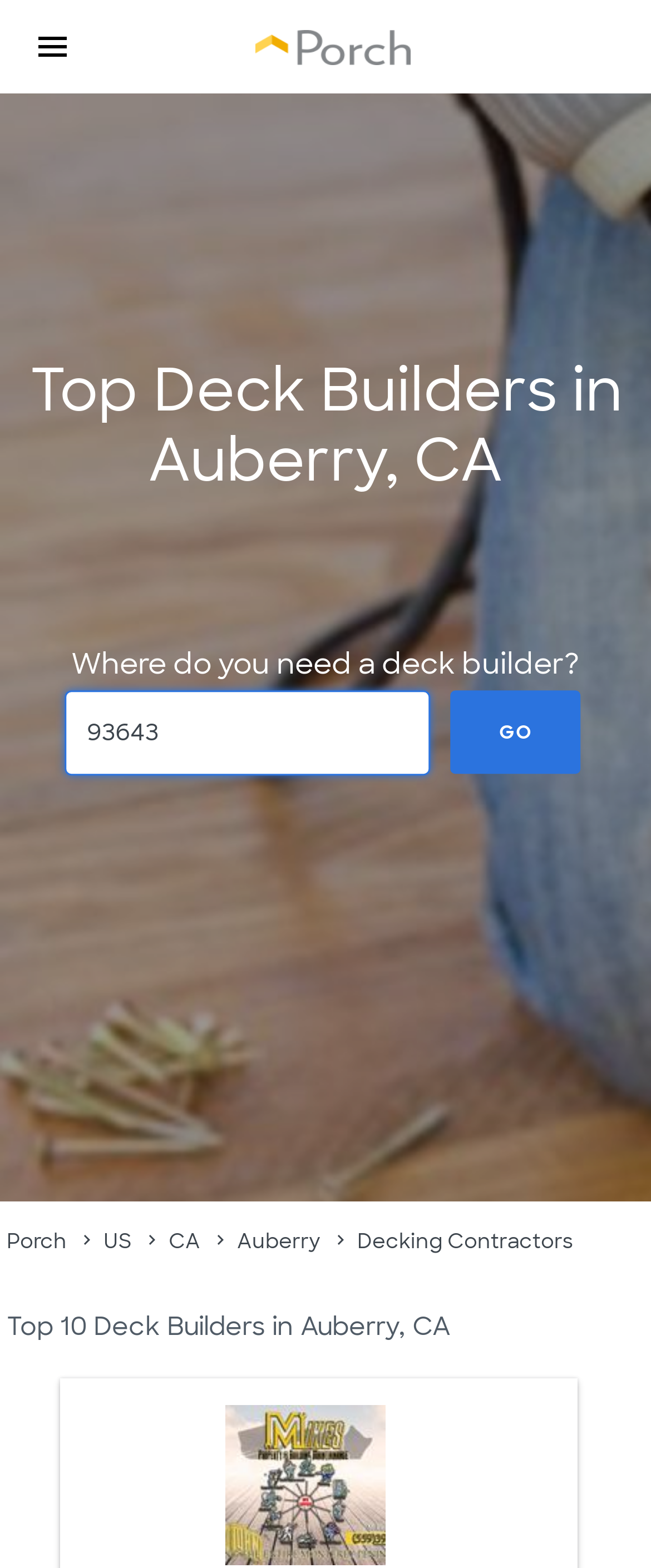Find and specify the bounding box coordinates that correspond to the clickable region for the instruction: "Visit the Colorado Construction & Design website".

None